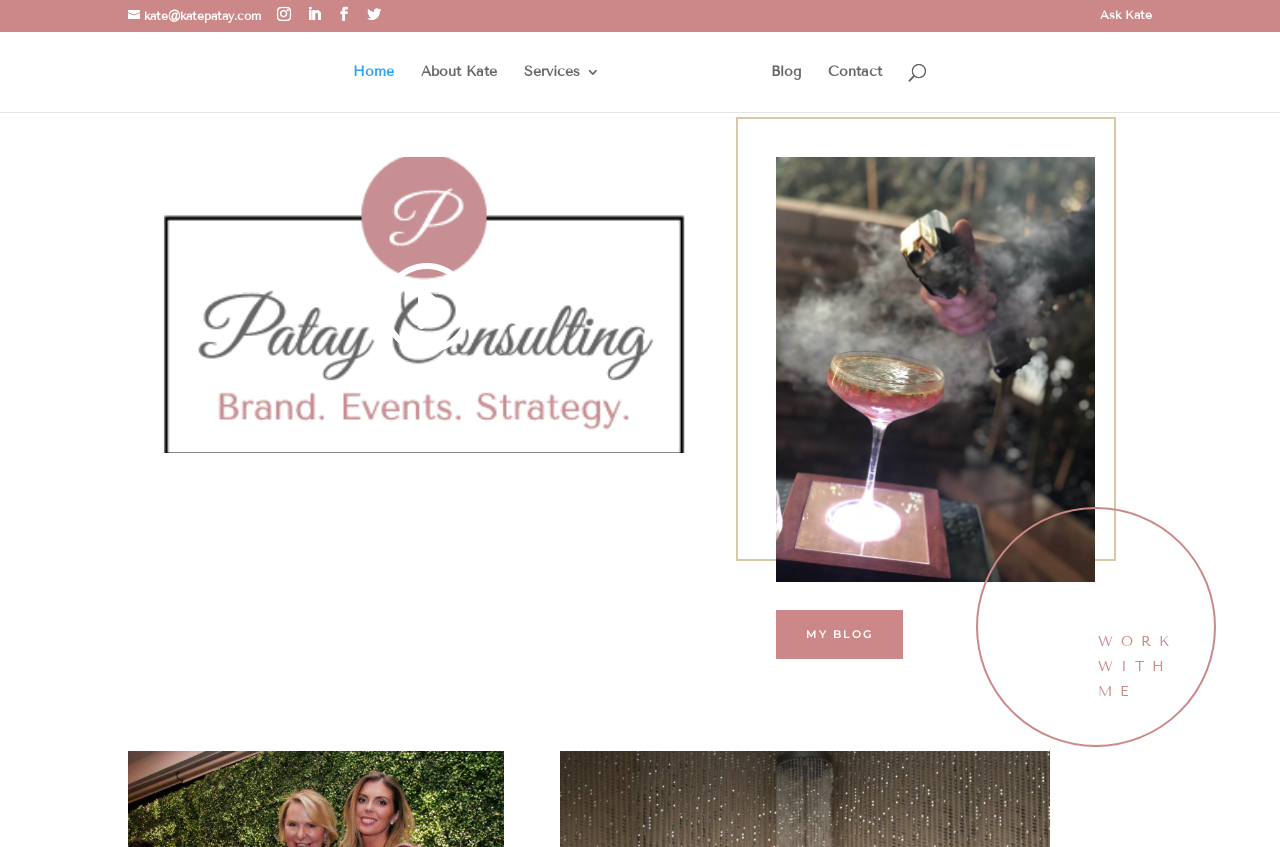Locate the bounding box coordinates of the region to be clicked to comply with the following instruction: "Ask Kate". The coordinates must be four float numbers between 0 and 1, in the form [left, top, right, bottom].

[0.859, 0.011, 0.9, 0.035]